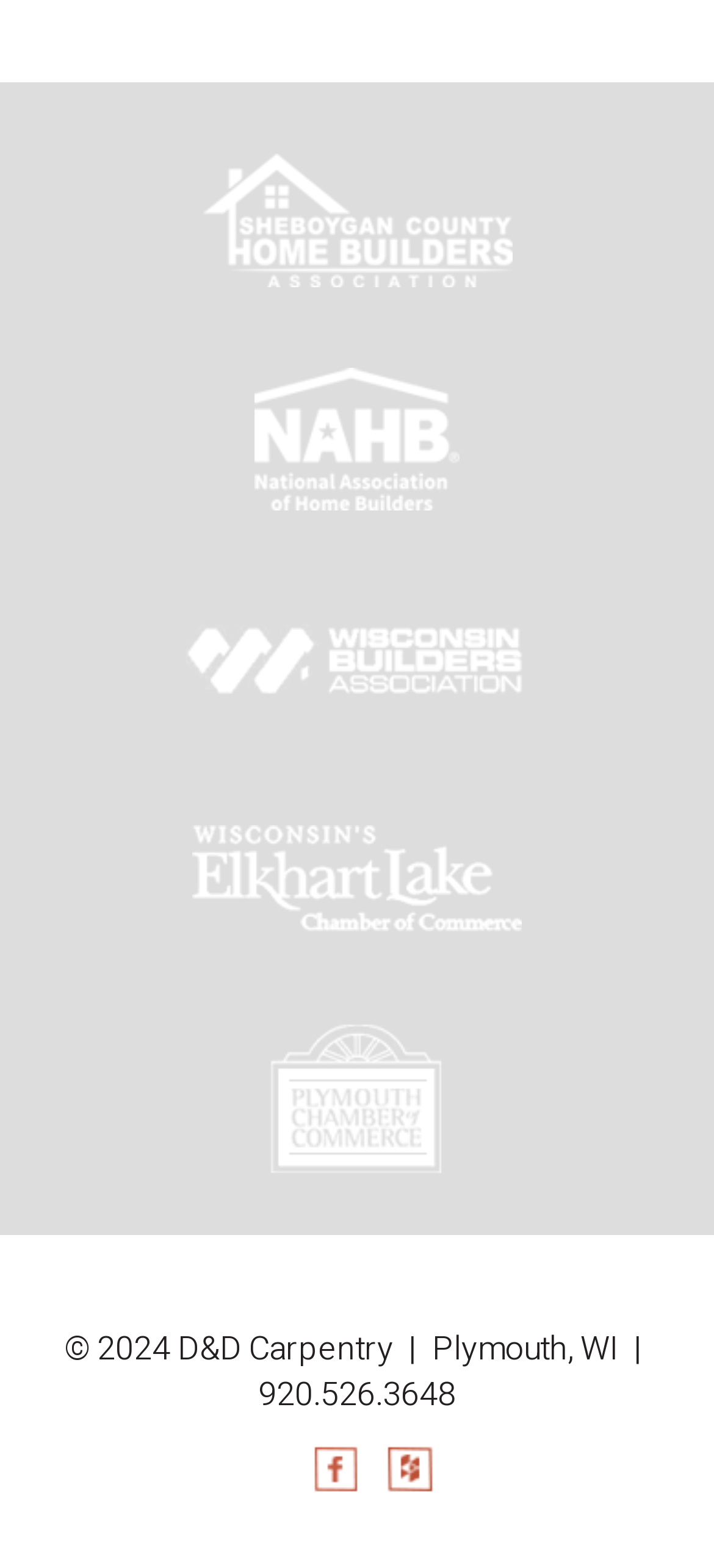Refer to the image and provide a thorough answer to this question:
What is the location of D&D Carpentry?

I found the location of D&D Carpentry by looking at the static text at the bottom of the page, which contains the copyright information and the contact details. The location is Plymouth, WI.